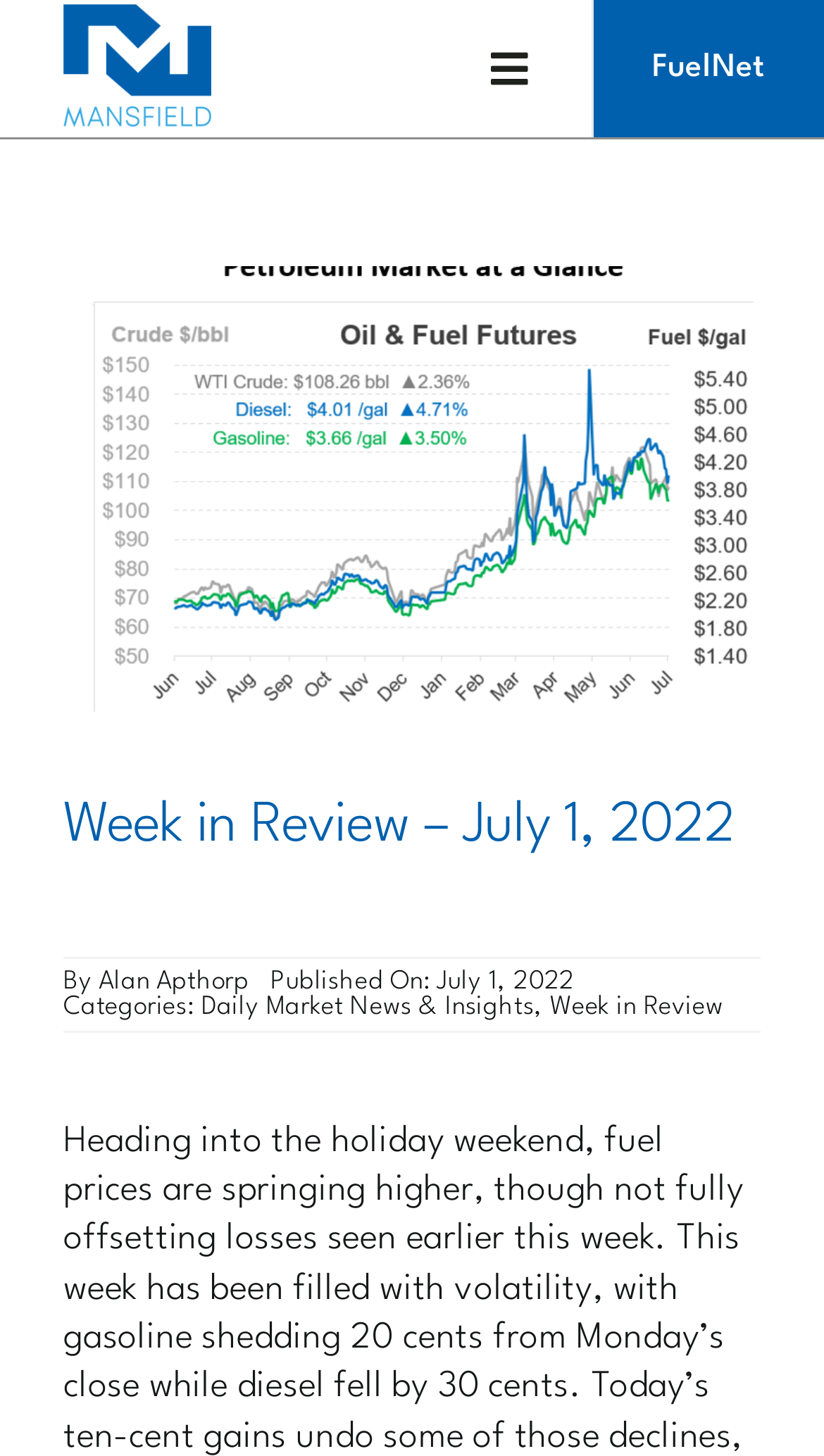Specify the bounding box coordinates of the element's region that should be clicked to achieve the following instruction: "Open submenu of about us". The bounding box coordinates consist of four float numbers between 0 and 1, in the format [left, top, right, bottom].

[0.81, 0.36, 1.0, 0.426]